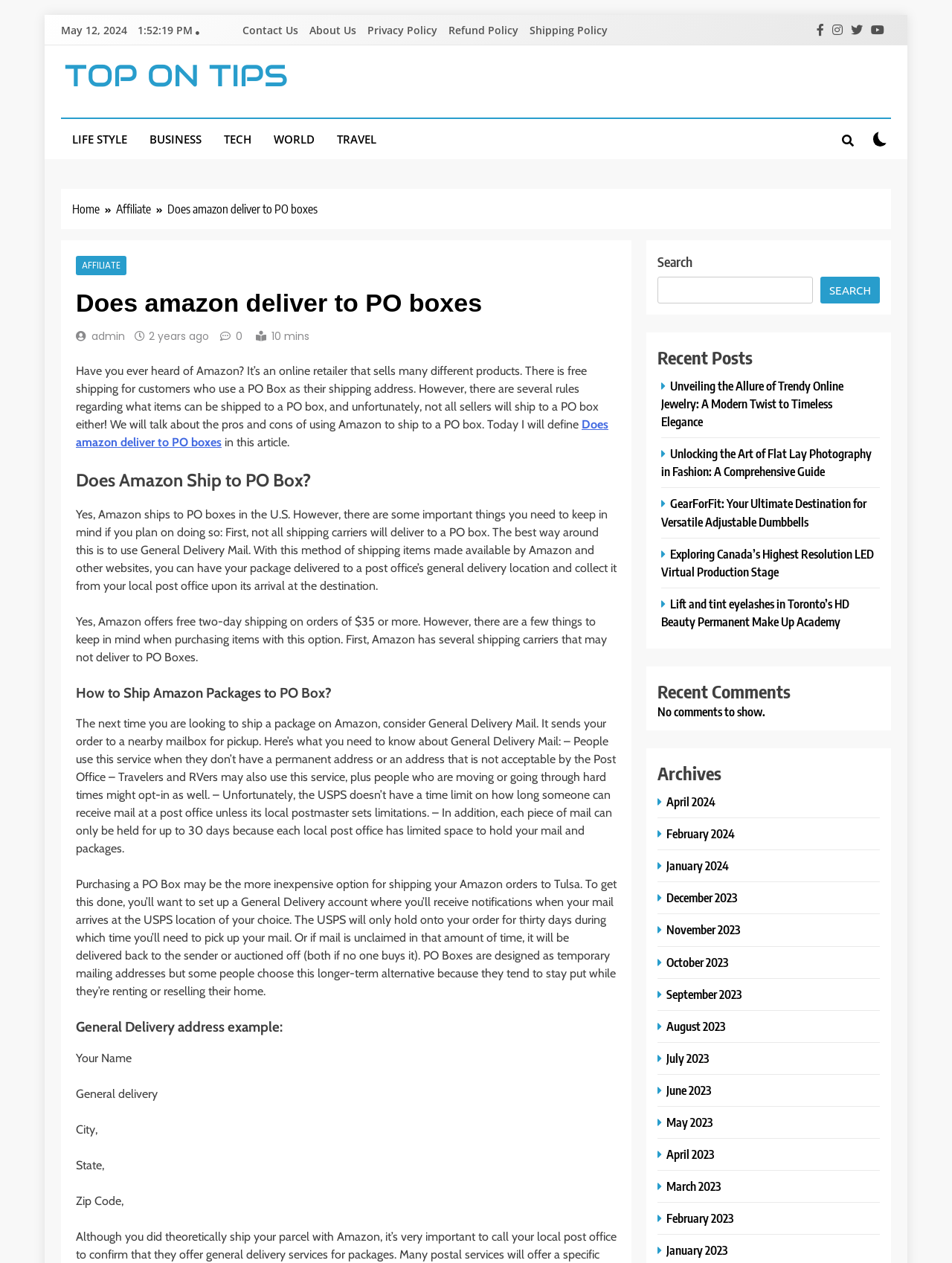Show the bounding box coordinates for the element that needs to be clicked to execute the following instruction: "Go to the 'LIFE STYLE' page". Provide the coordinates in the form of four float numbers between 0 and 1, i.e., [left, top, right, bottom].

[0.064, 0.094, 0.145, 0.126]